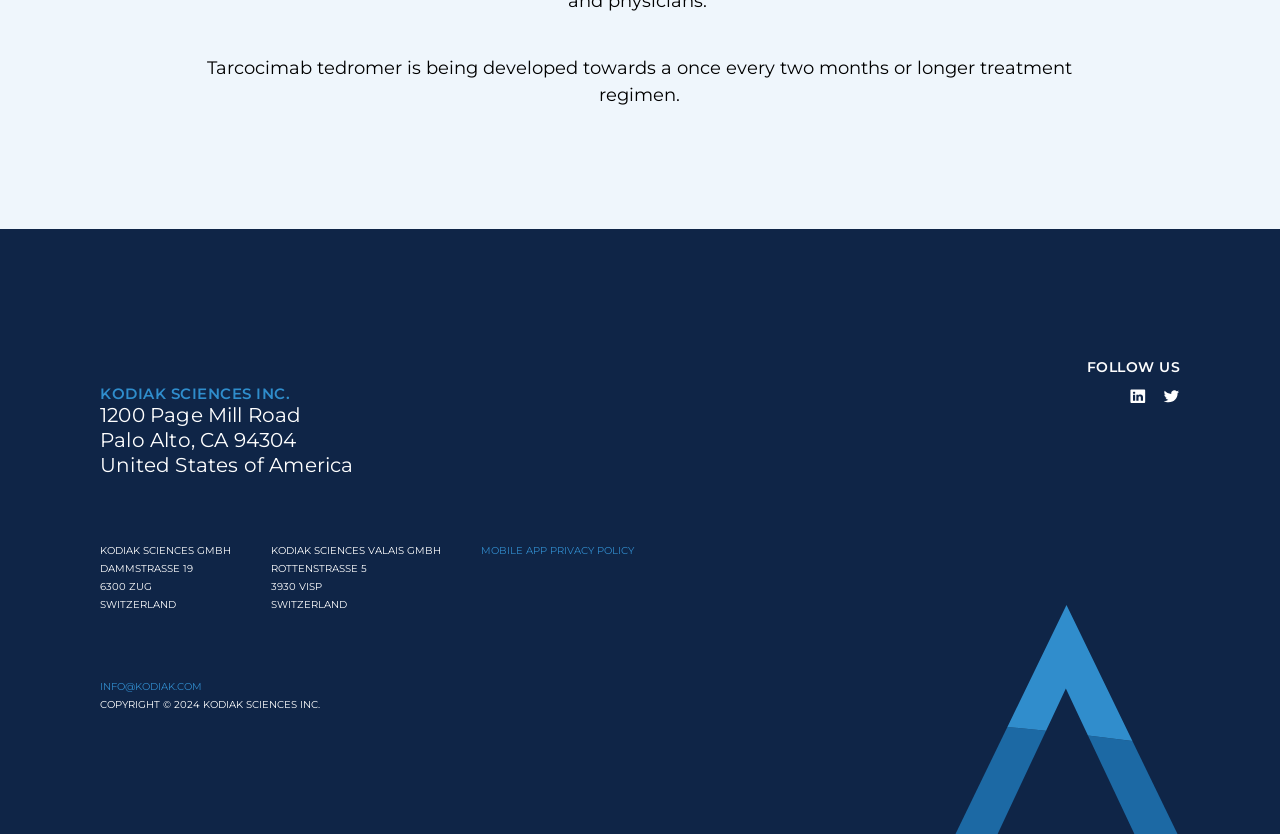How many social media links are present on the page?
By examining the image, provide a one-word or phrase answer.

2